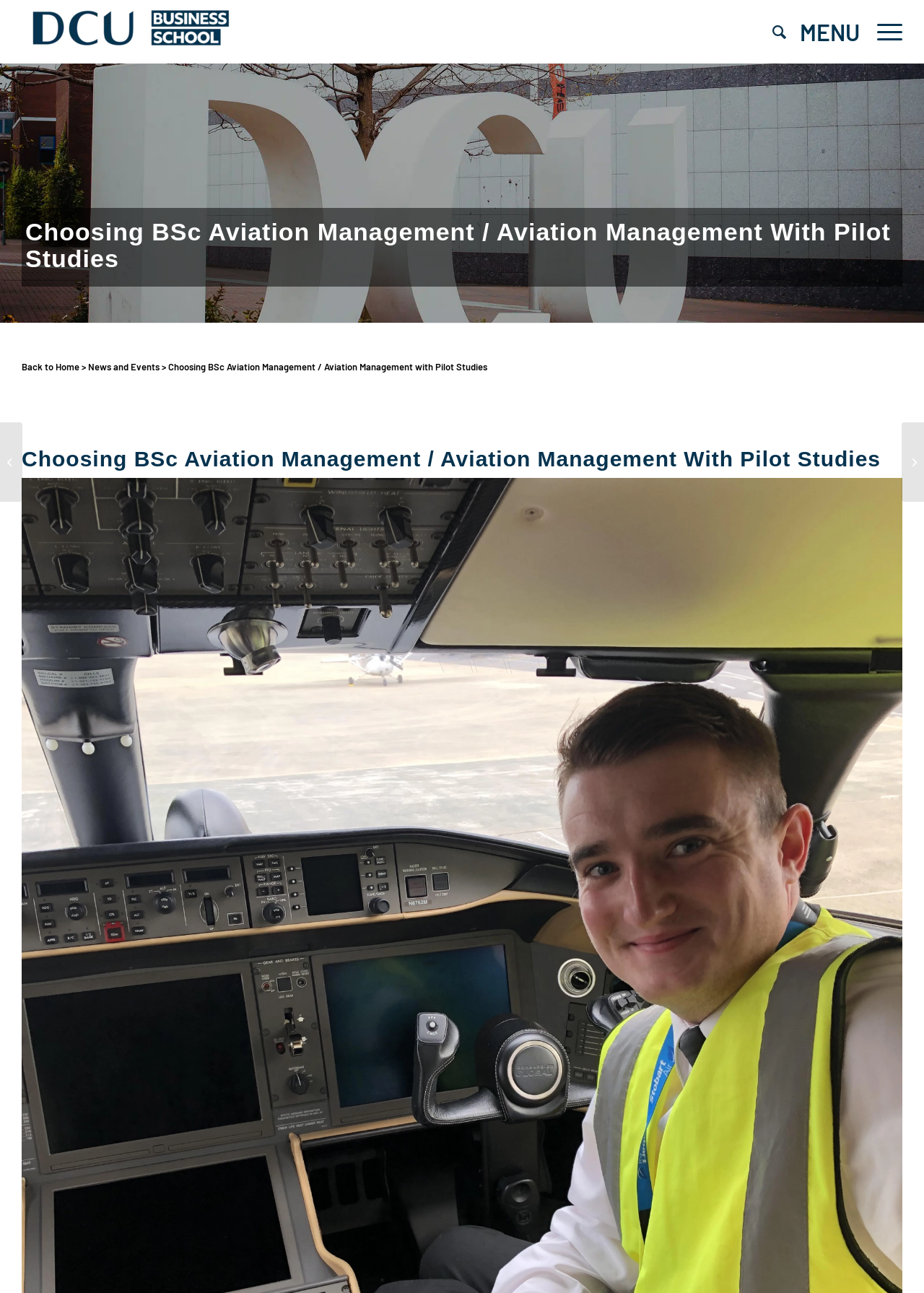Summarize the webpage with intricate details.

This webpage is about the BSc Aviation Management/Aviation Pilot Studies program at DCU Business School. At the top left, there is a link to "DCU Business School" accompanied by an image with the same name. On the top right, there are two links, "Search" and "Menu". 

Below the top section, there is a main content area that spans the entire width of the page. Within this area, there is a heading that reads "Choosing BSc Aviation Management / Aviation Management With Pilot Studies". 

On the left side, there is a navigation menu with links to "Back to Home", "News and Events", and a link with the same title as the heading. 

Further down, there is another heading with the same title as the previous one. Below this heading, there are two links with images, one on the left and one on the right. The left link is about "MSc in Work and Organisational Psychology / Behaviour" and has an image of RuthNiBheolain. The right link is about "Remote Intra Placement Experience" and has an image of IMG 3581.